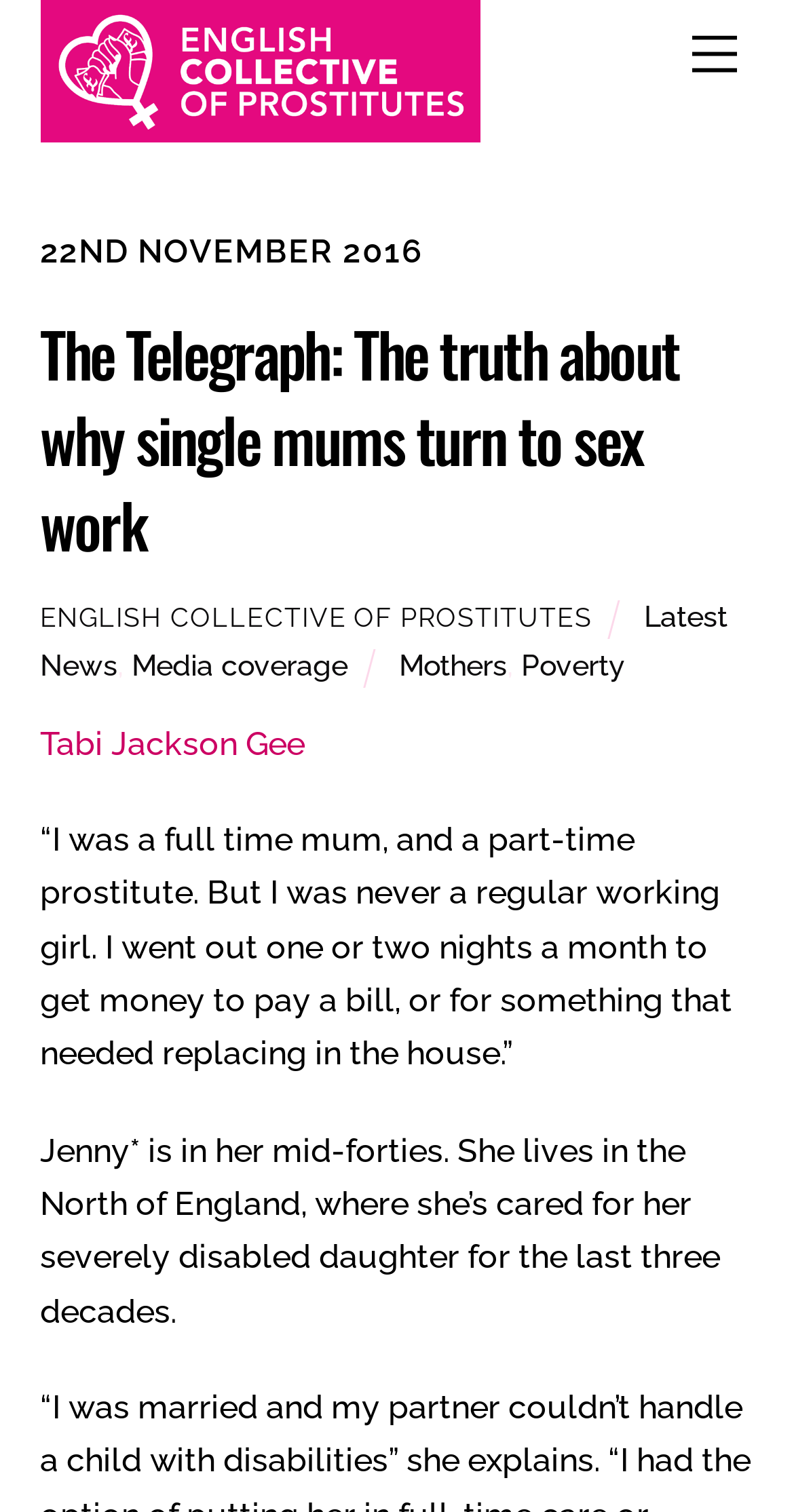Determine the main text heading of the webpage and provide its content.

The Telegraph: The truth about why single mums turn to sex work